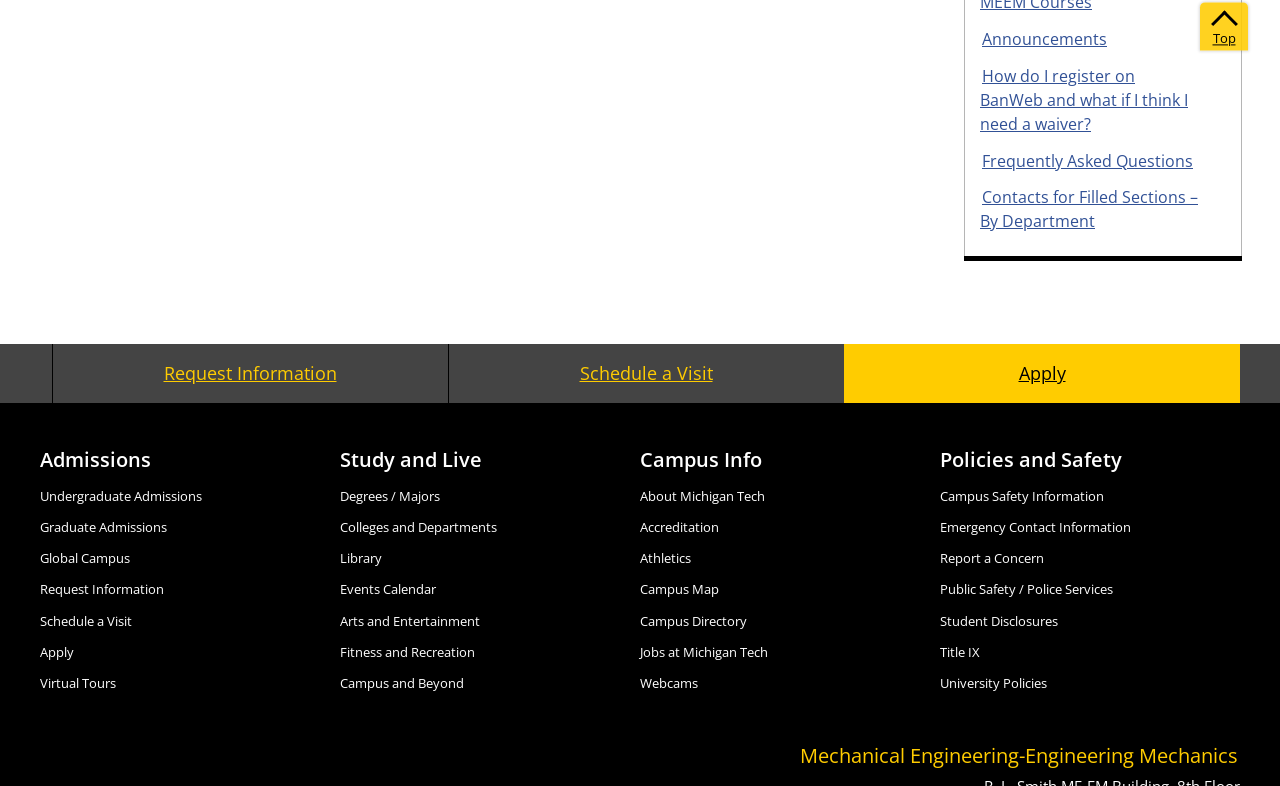Find the bounding box coordinates of the element you need to click on to perform this action: 'Request Information from Michigan Tech'. The coordinates should be represented by four float values between 0 and 1, in the format [left, top, right, bottom].

[0.041, 0.438, 0.35, 0.513]